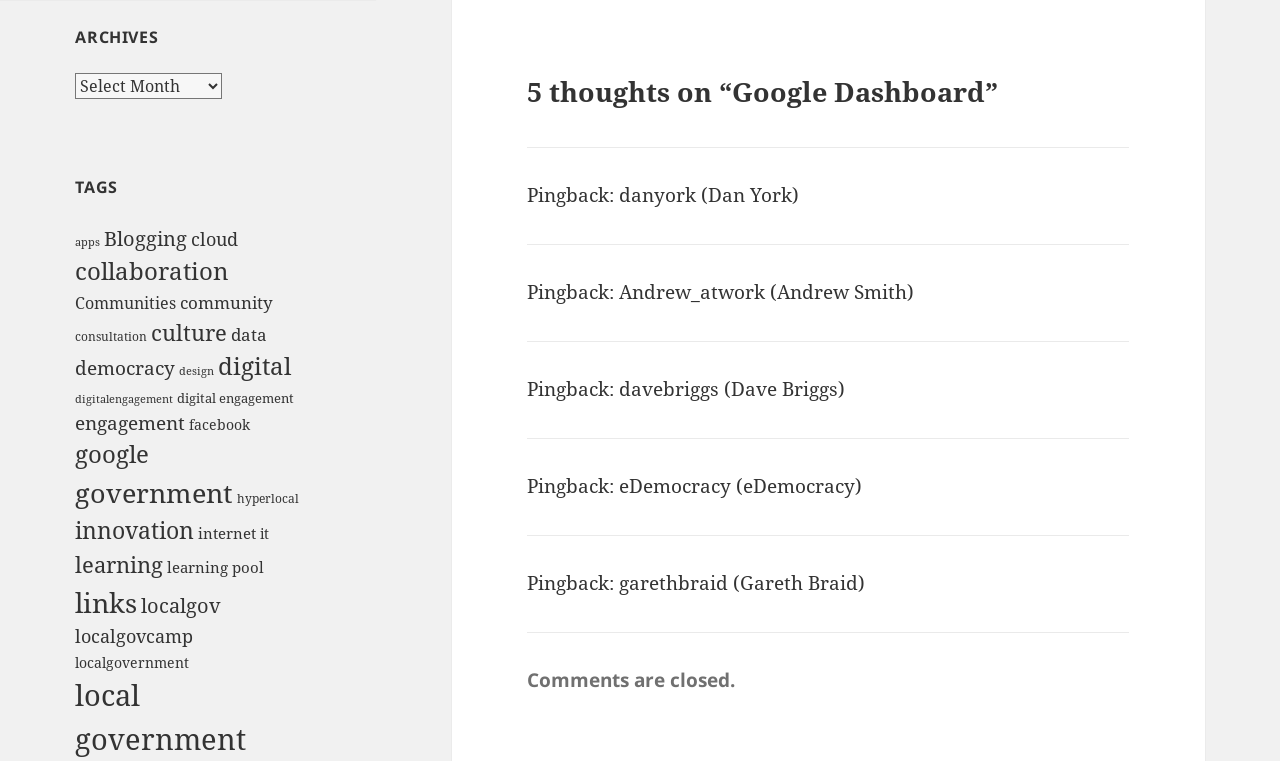Pinpoint the bounding box coordinates of the element to be clicked to execute the instruction: "Click on 'apps' tag".

[0.059, 0.308, 0.078, 0.327]